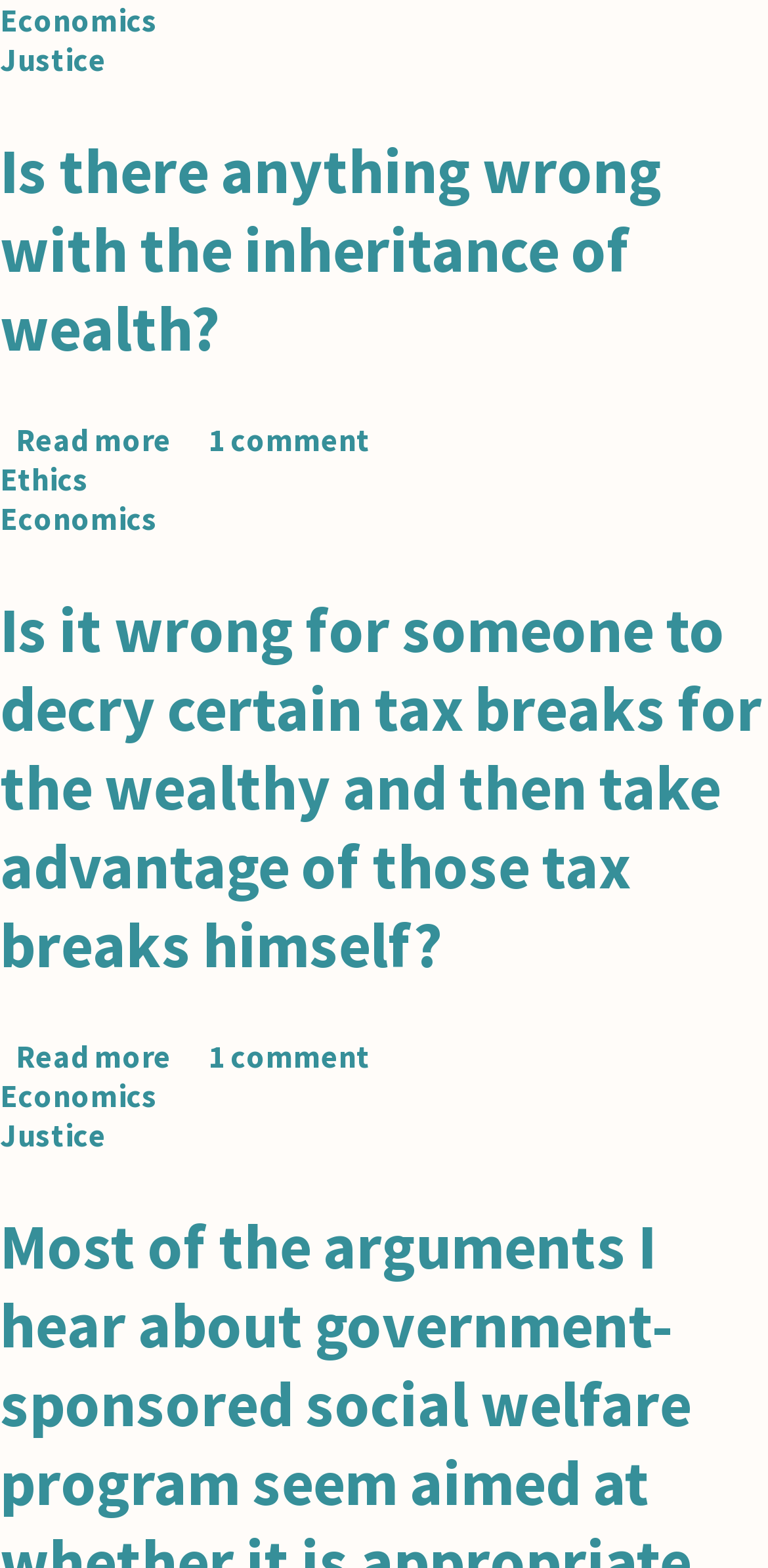Pinpoint the bounding box coordinates of the clickable element to carry out the following instruction: "Click on the 'Economics' link."

[0.0, 0.0, 0.205, 0.025]